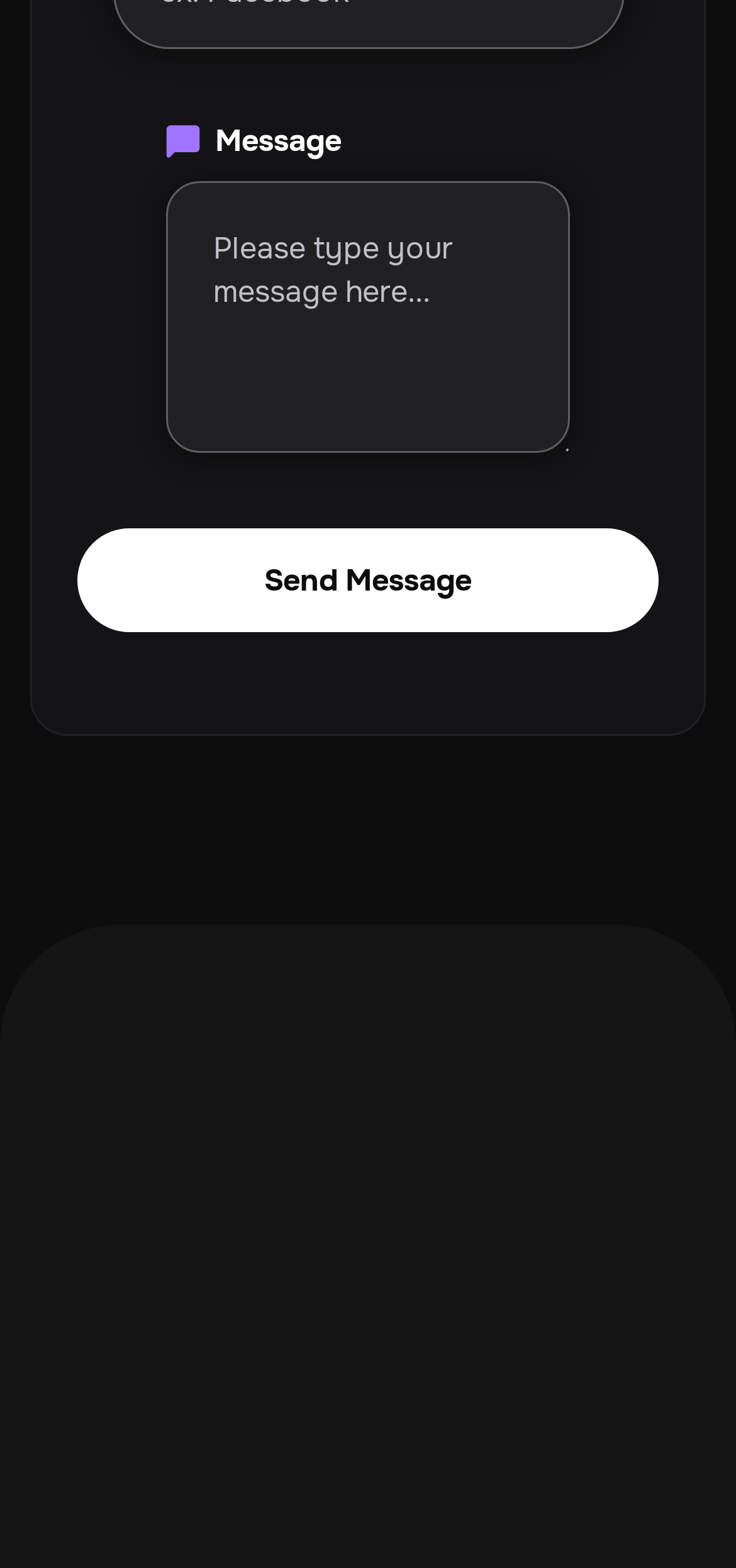Respond to the question below with a concise word or phrase:
What is the function of the 'Send Message' button?

Send message